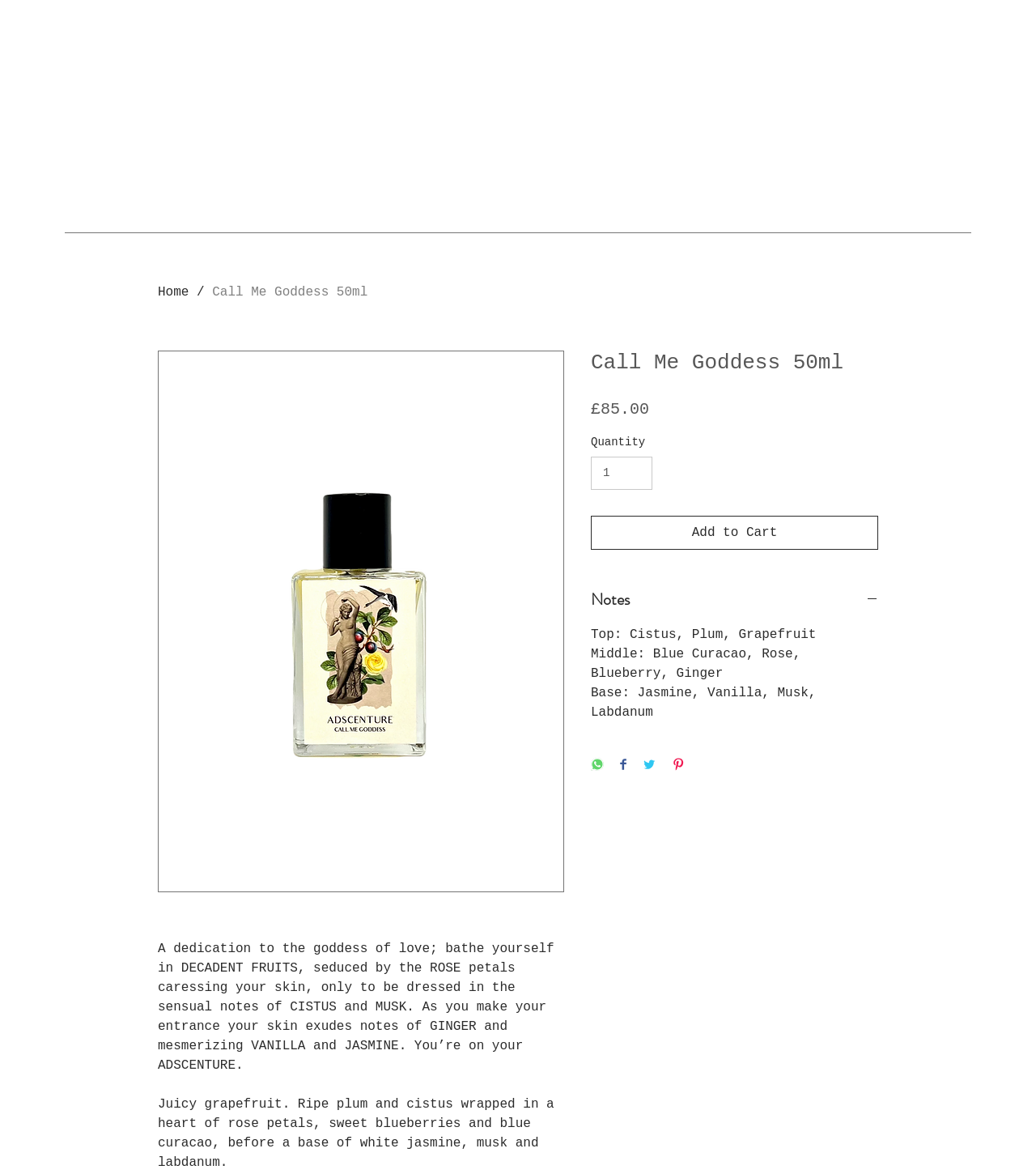Please locate and generate the primary heading on this webpage.

Call Me Goddess 50ml